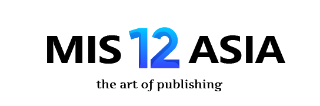Provide your answer in a single word or phrase: 
What is the focus of the platform?

nanomaterials and technology